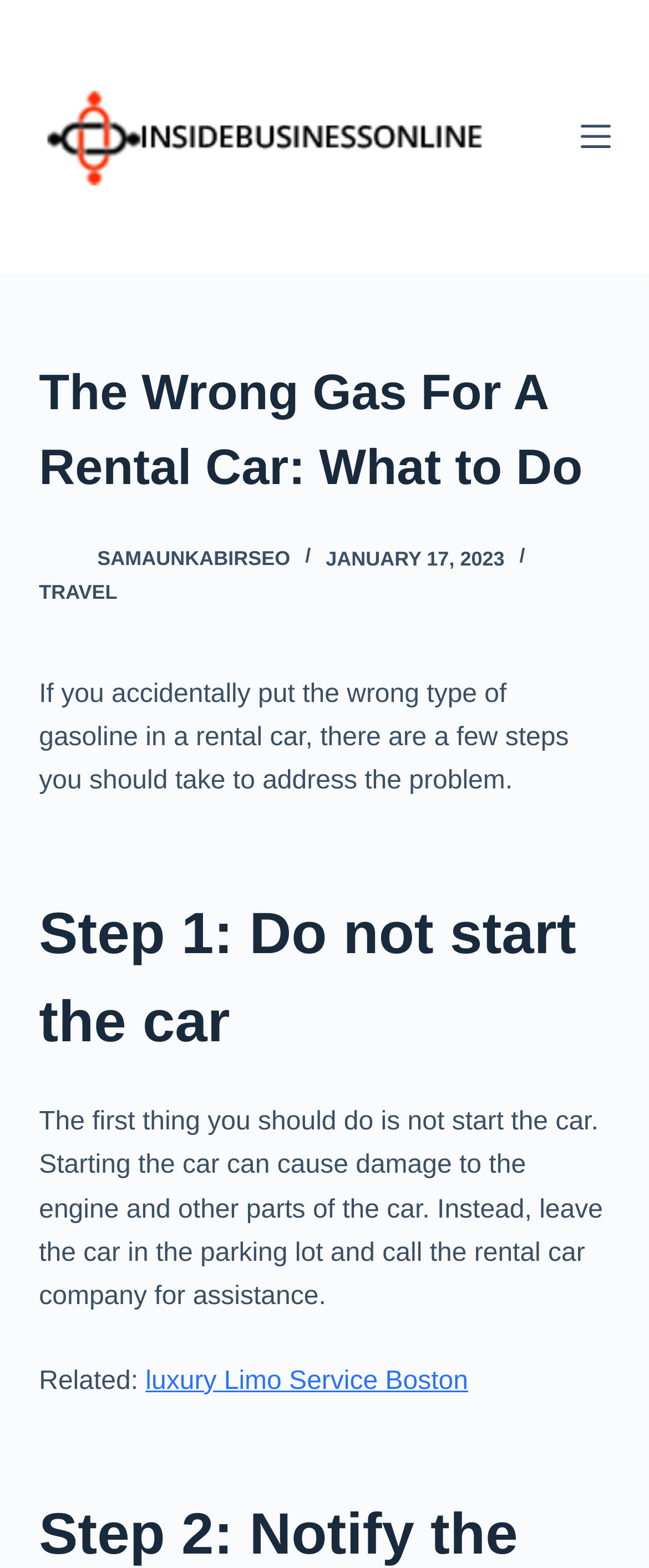By analyzing the image, answer the following question with a detailed response: What is the date of the article?

The webpage has a time element that displays the date 'JANUARY 17, 2023' which is the date of the article.